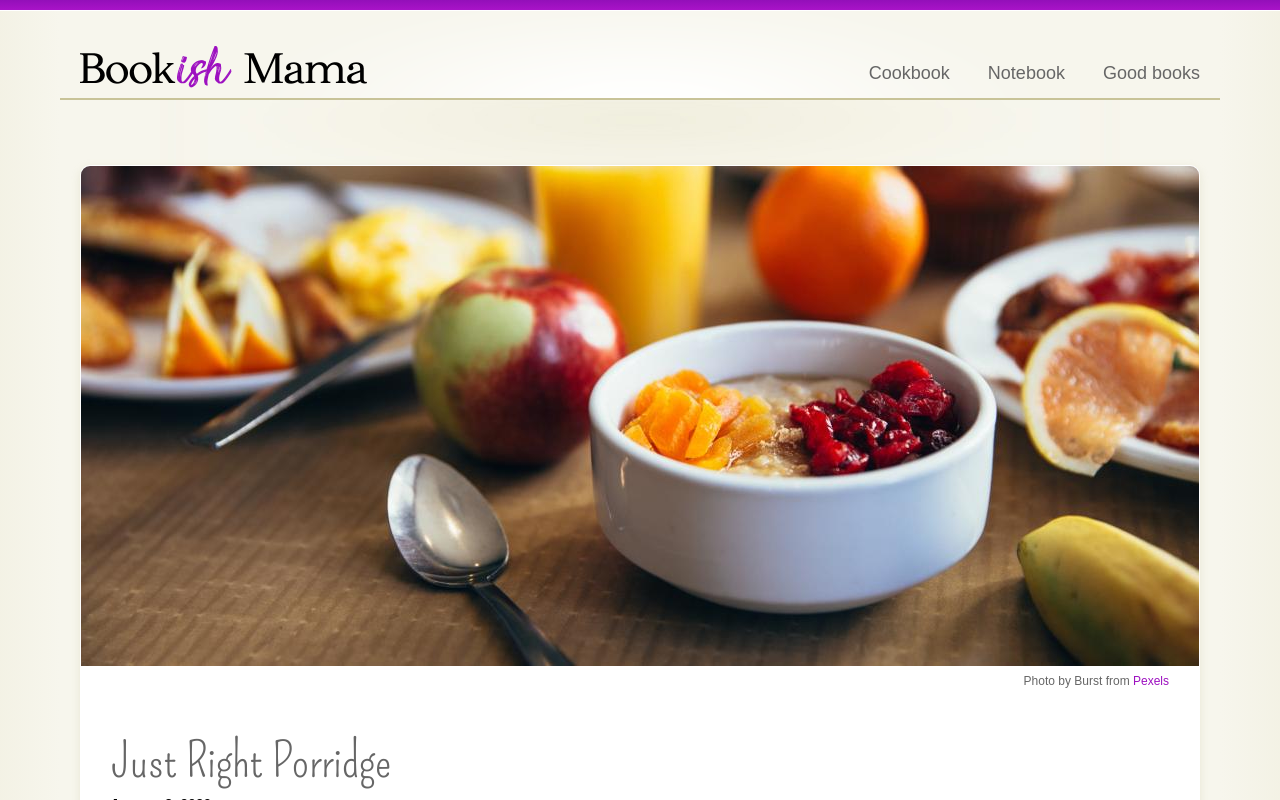Find and extract the text of the primary heading on the webpage.

Just Right Porridge